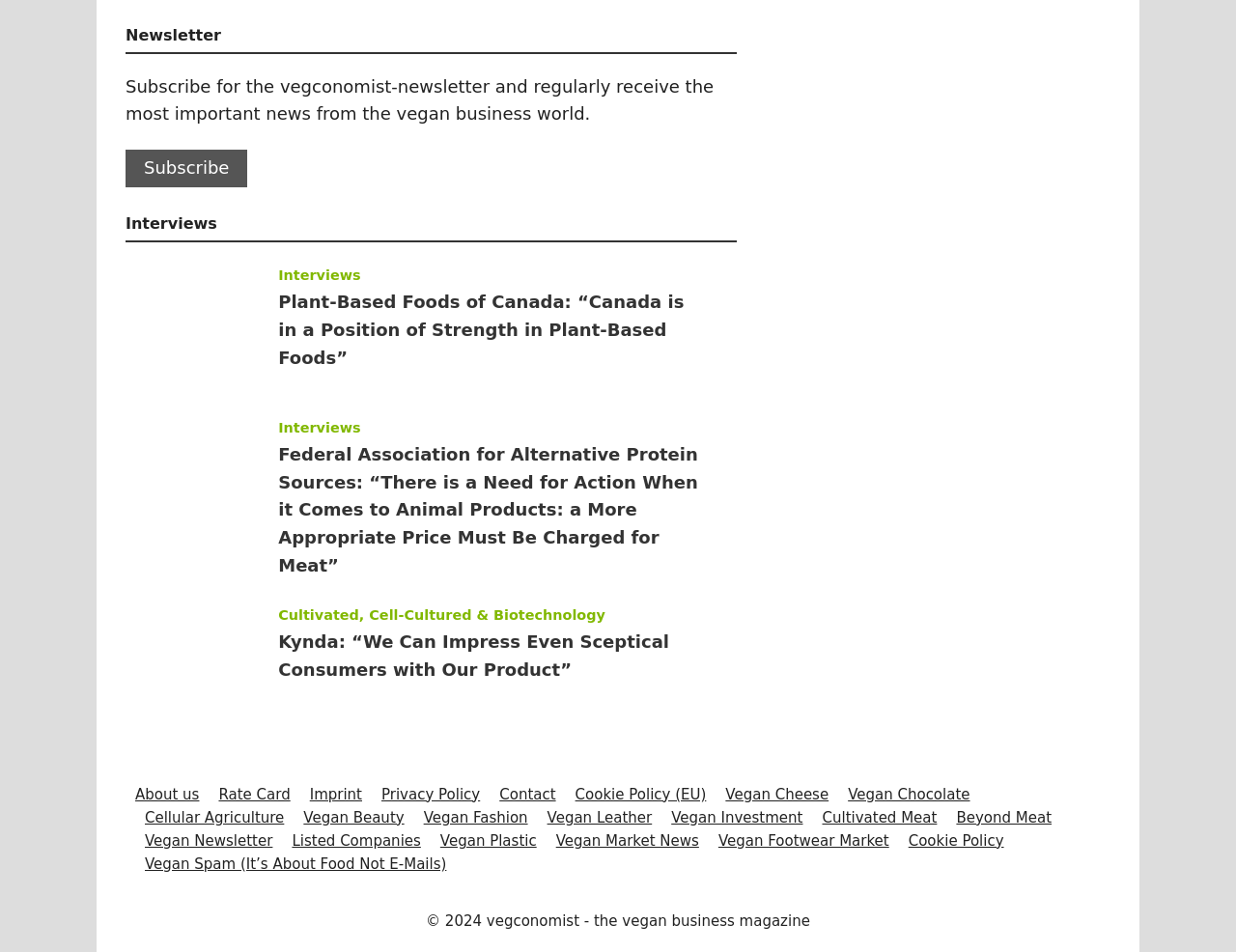Pinpoint the bounding box coordinates of the clickable area necessary to execute the following instruction: "Visit the About us page". The coordinates should be given as four float numbers between 0 and 1, namely [left, top, right, bottom].

[0.109, 0.825, 0.161, 0.843]